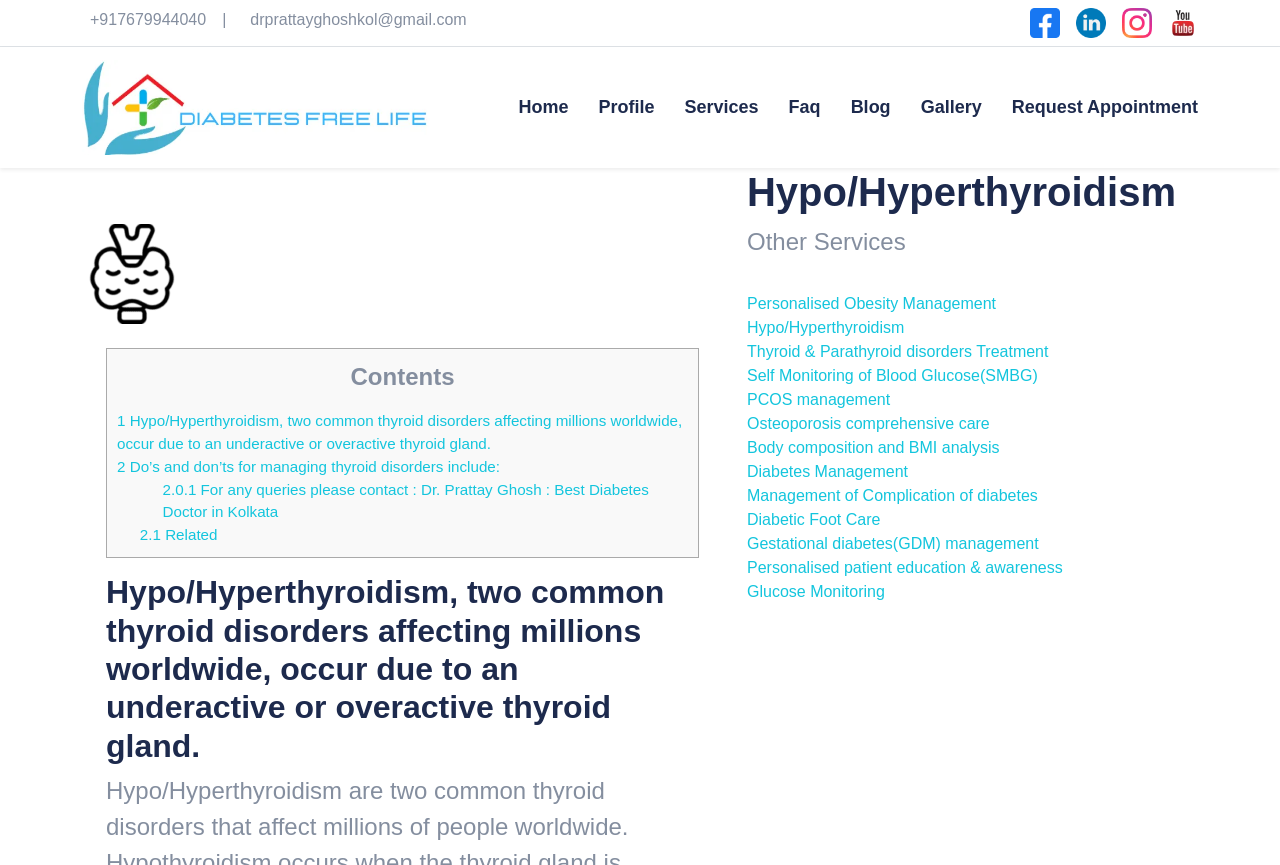With reference to the screenshot, provide a detailed response to the question below:
What is the name of the doctor?

The doctor's name can be found in the logo at the top of the webpage, as well as in the text throughout the webpage. The doctor's name is Dr. Prattay Ghosh, and he is a diabetologist in Kolkata.